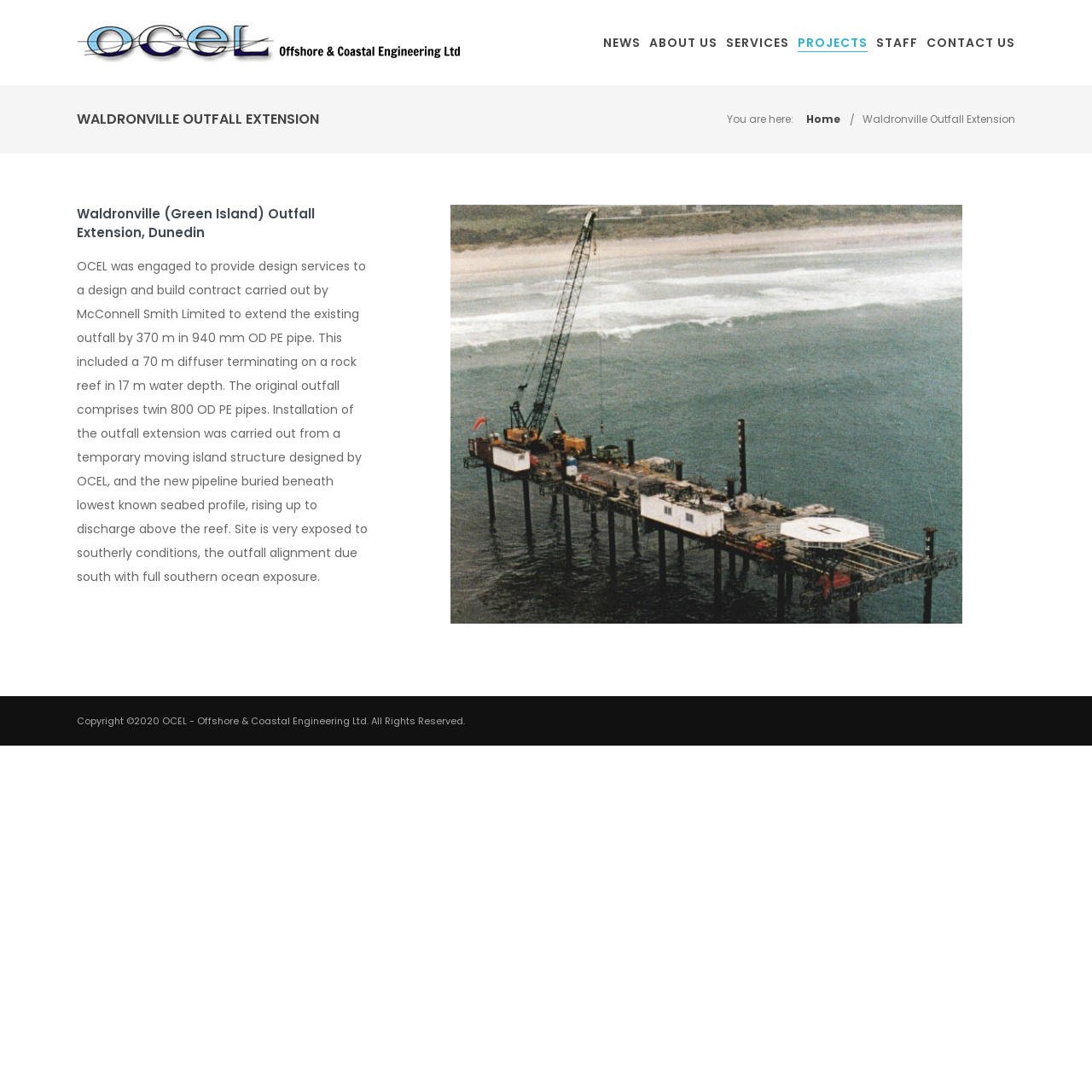Please identify the bounding box coordinates of the element's region that I should click in order to complete the following instruction: "Read more about Waldronville Outfall Extension". The bounding box coordinates consist of four float numbers between 0 and 1, i.e., [left, top, right, bottom].

[0.79, 0.102, 0.93, 0.116]